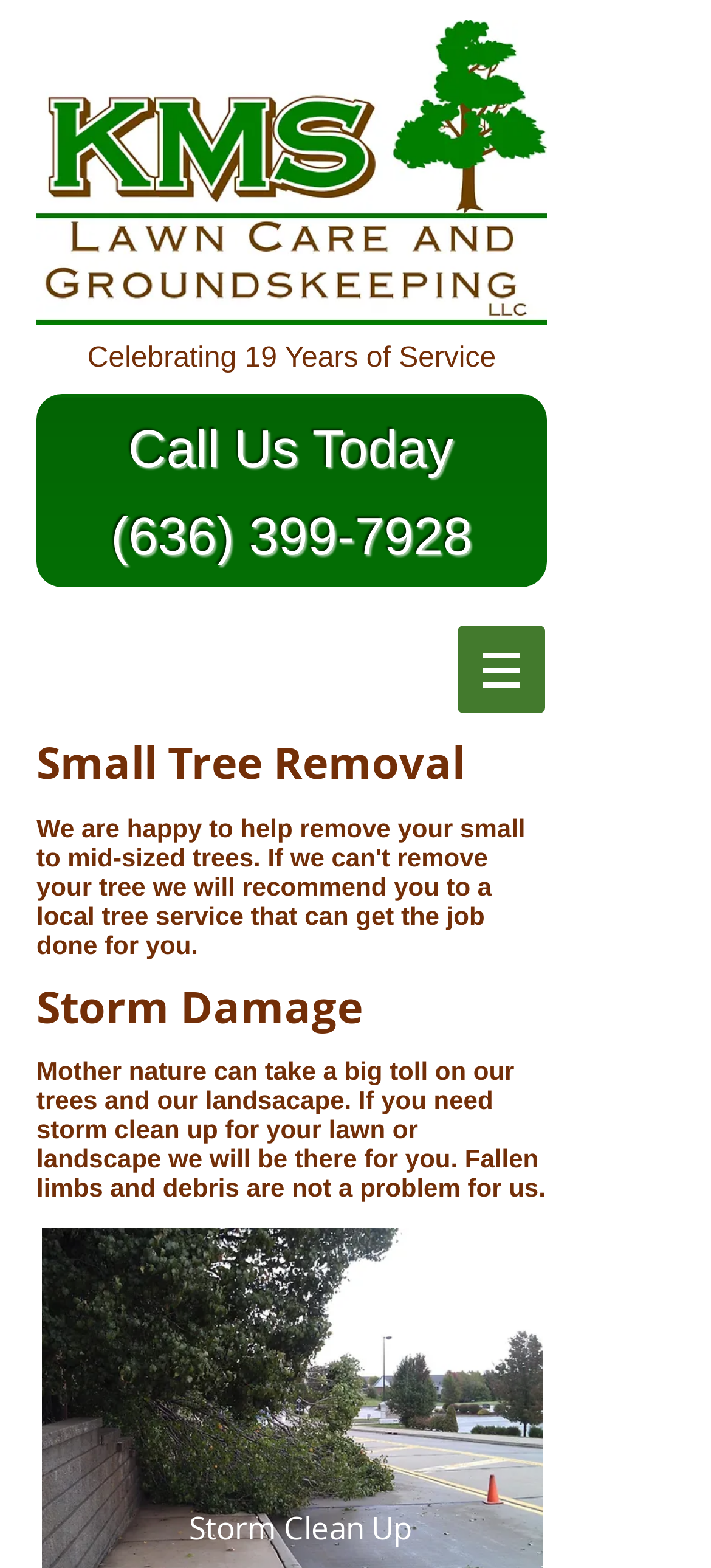What is the phone number to call?
Carefully analyze the image and provide a thorough answer to the question.

I found the phone number by looking at the heading element with the text '(636) 399-7928' which is a link, indicating it's a clickable phone number.